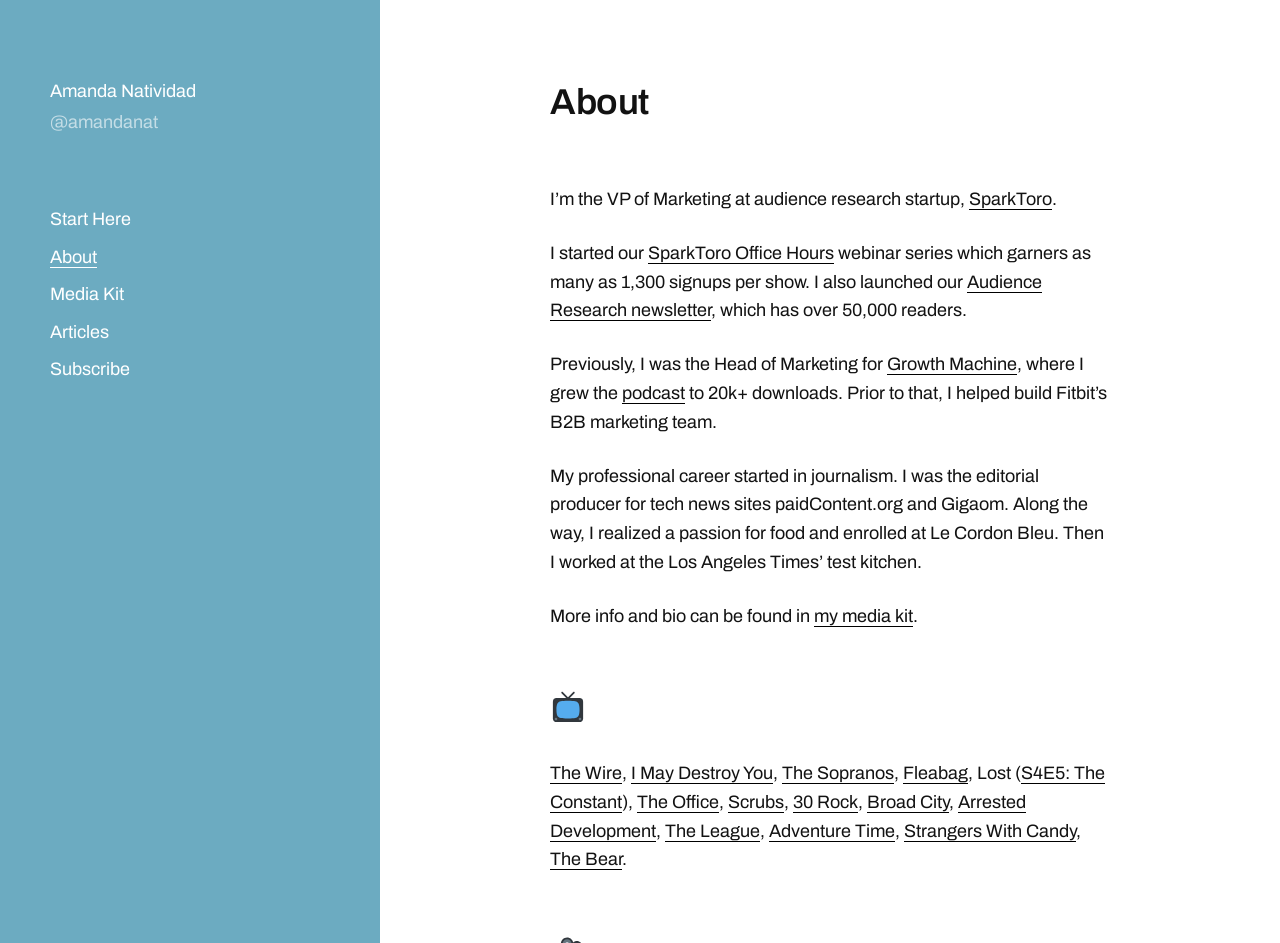What is the name of the TV show mentioned at the bottom of the webpage?
Please respond to the question with as much detail as possible.

The webpage lists several TV shows at the bottom, and one of them is The Wire, which is mentioned alongside other shows like I May Destroy You, The Sopranos, and Fleabag.